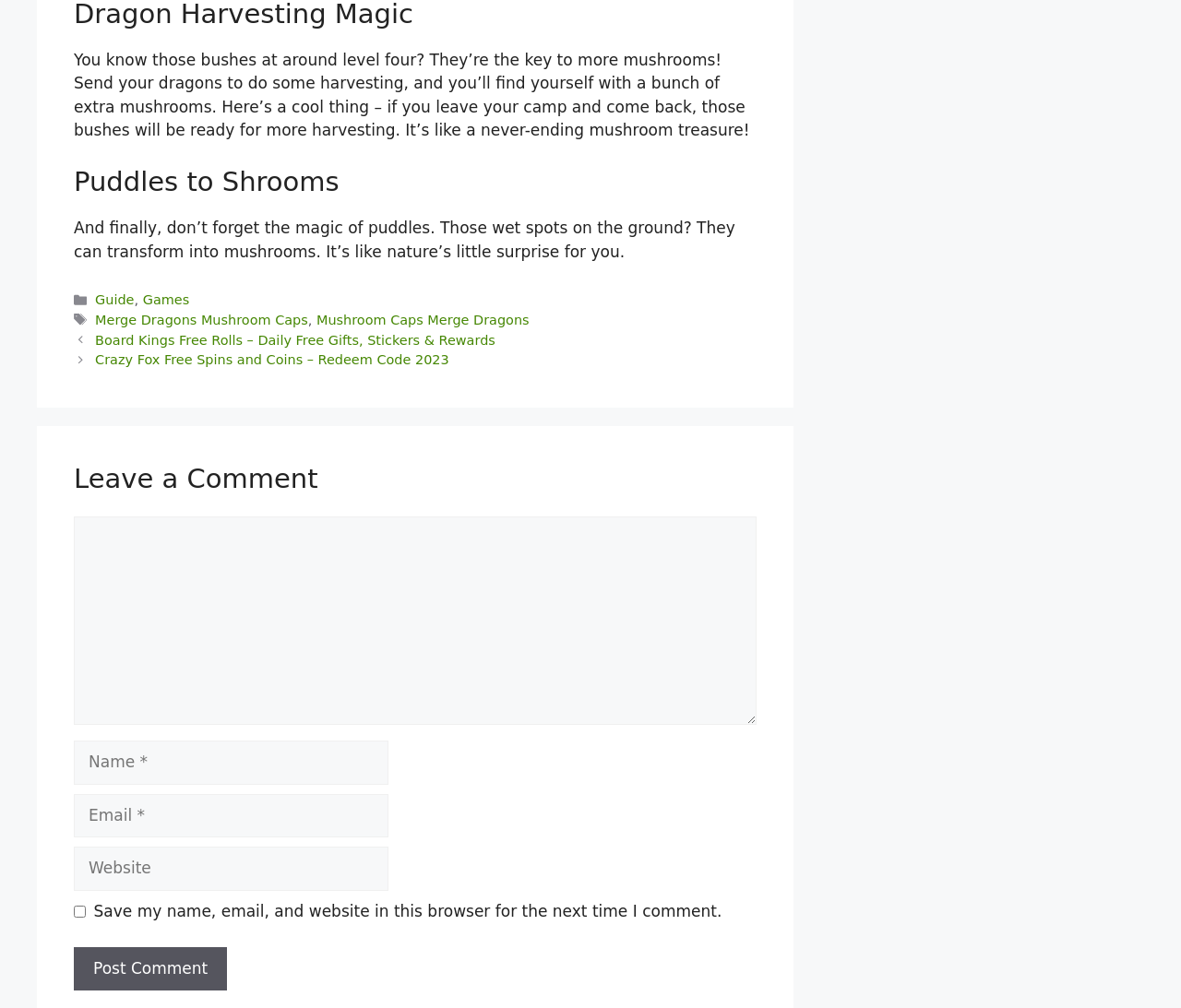Identify the bounding box coordinates for the element that needs to be clicked to fulfill this instruction: "Type your comment in the 'Comment' box". Provide the coordinates in the format of four float numbers between 0 and 1: [left, top, right, bottom].

[0.062, 0.512, 0.641, 0.719]